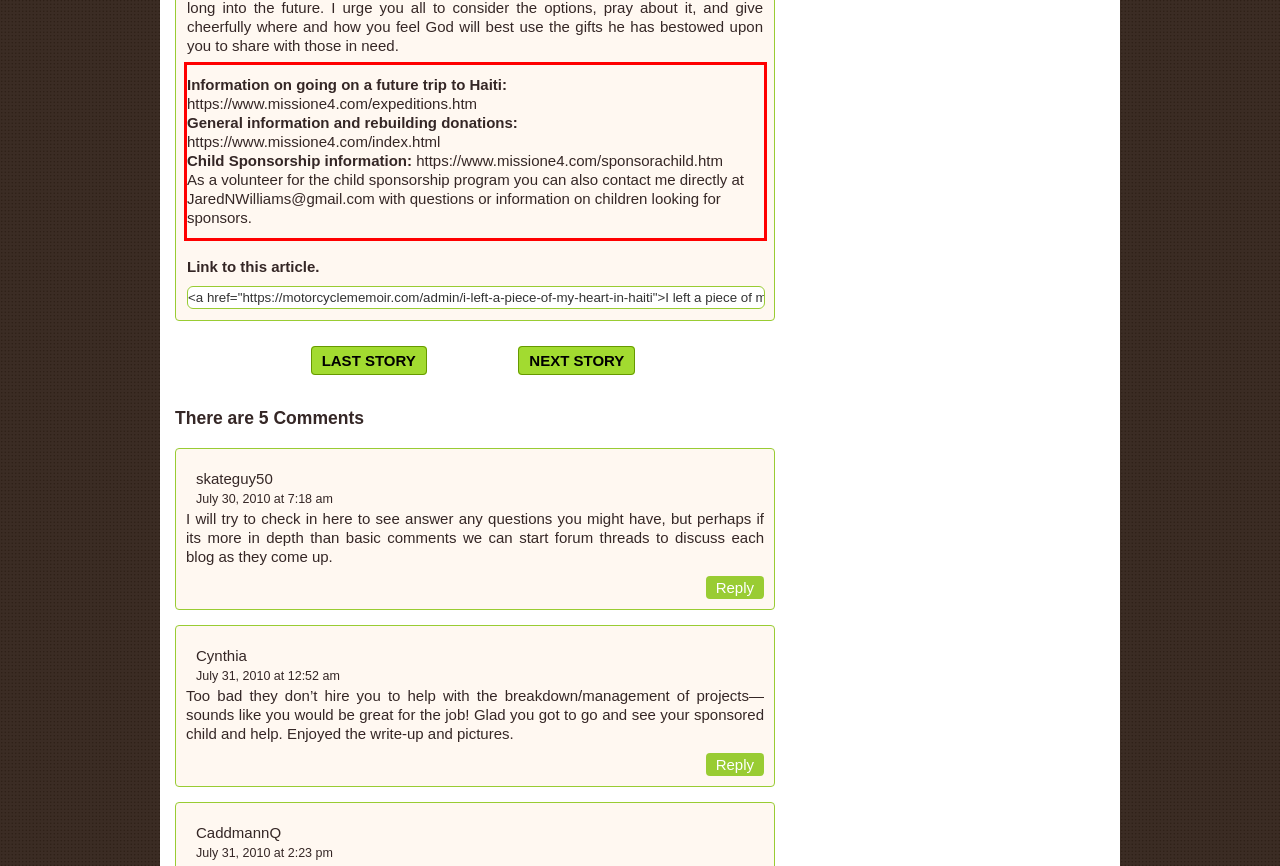Given a webpage screenshot, identify the text inside the red bounding box using OCR and extract it.

Information on going on a future trip to Haiti: https://www.missione4.com/expeditions.htm General information and rebuilding donations: https://www.missione4.com/index.html Child Sponsorship information: https://www.missione4.com/sponsorachild.htm As a volunteer for the child sponsorship program you can also contact me directly at JaredNWilliams@gmail.com with questions or information on children looking for sponsors.